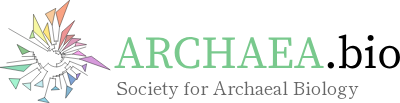What is the purpose of the logo?
Make sure to answer the question with a detailed and comprehensive explanation.

The caption states that the logo serves as a visual identity for the society, which is dedicated to facilitating scientific events, fostering collaboration among researchers, and supporting early career members in the field.